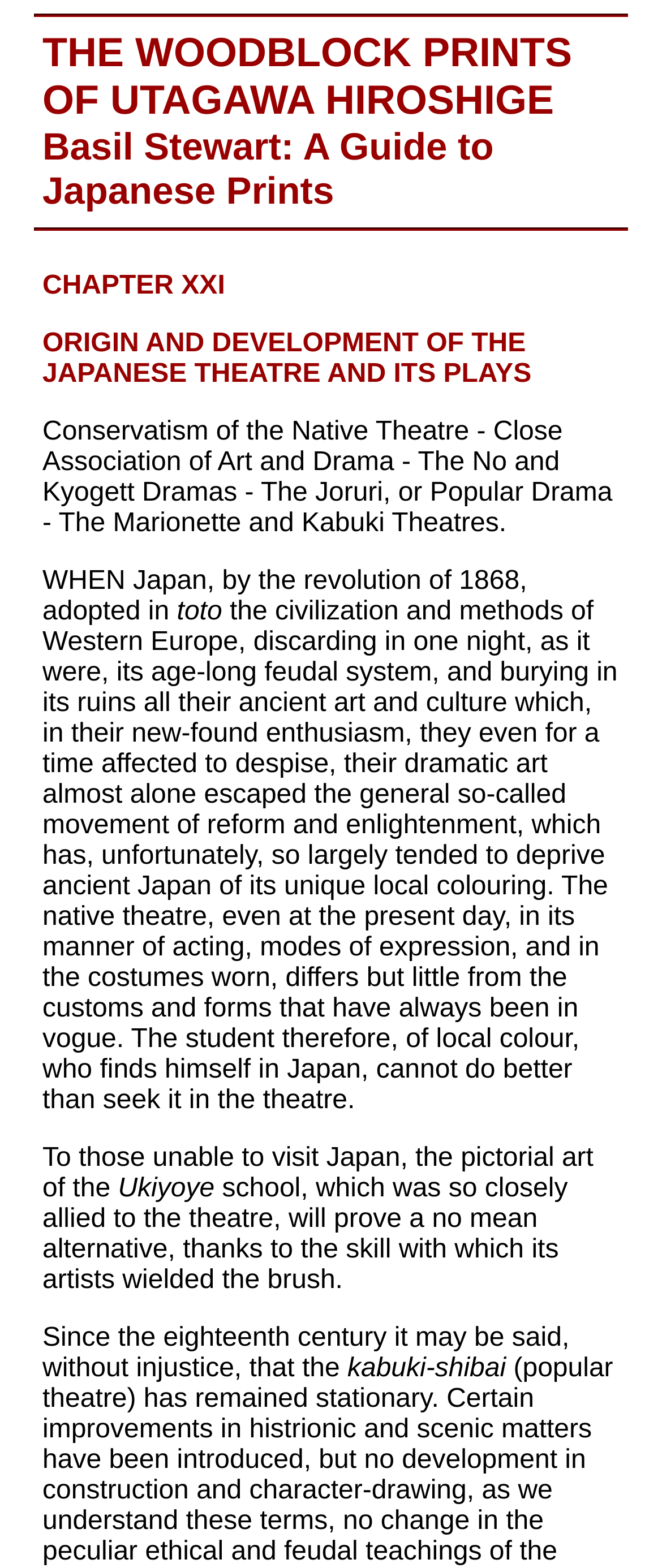What is the title of the first link?
Please look at the screenshot and answer using one word or phrase.

THE WOODBLOCK PRINTS OF UTAGAWA HIROSHIGE